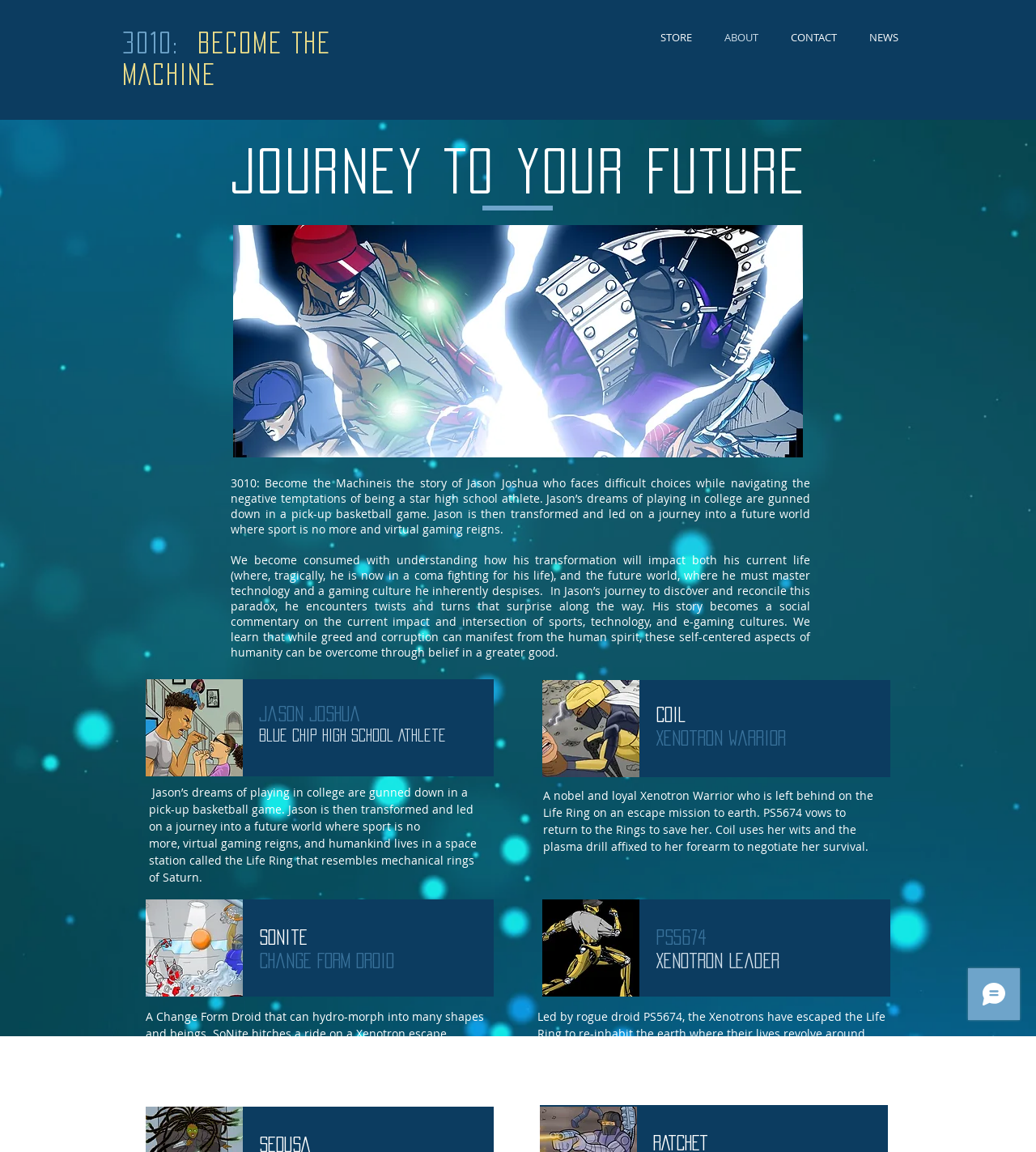Using a single word or phrase, answer the following question: 
What is PS5674's role?

Xenotron Leader